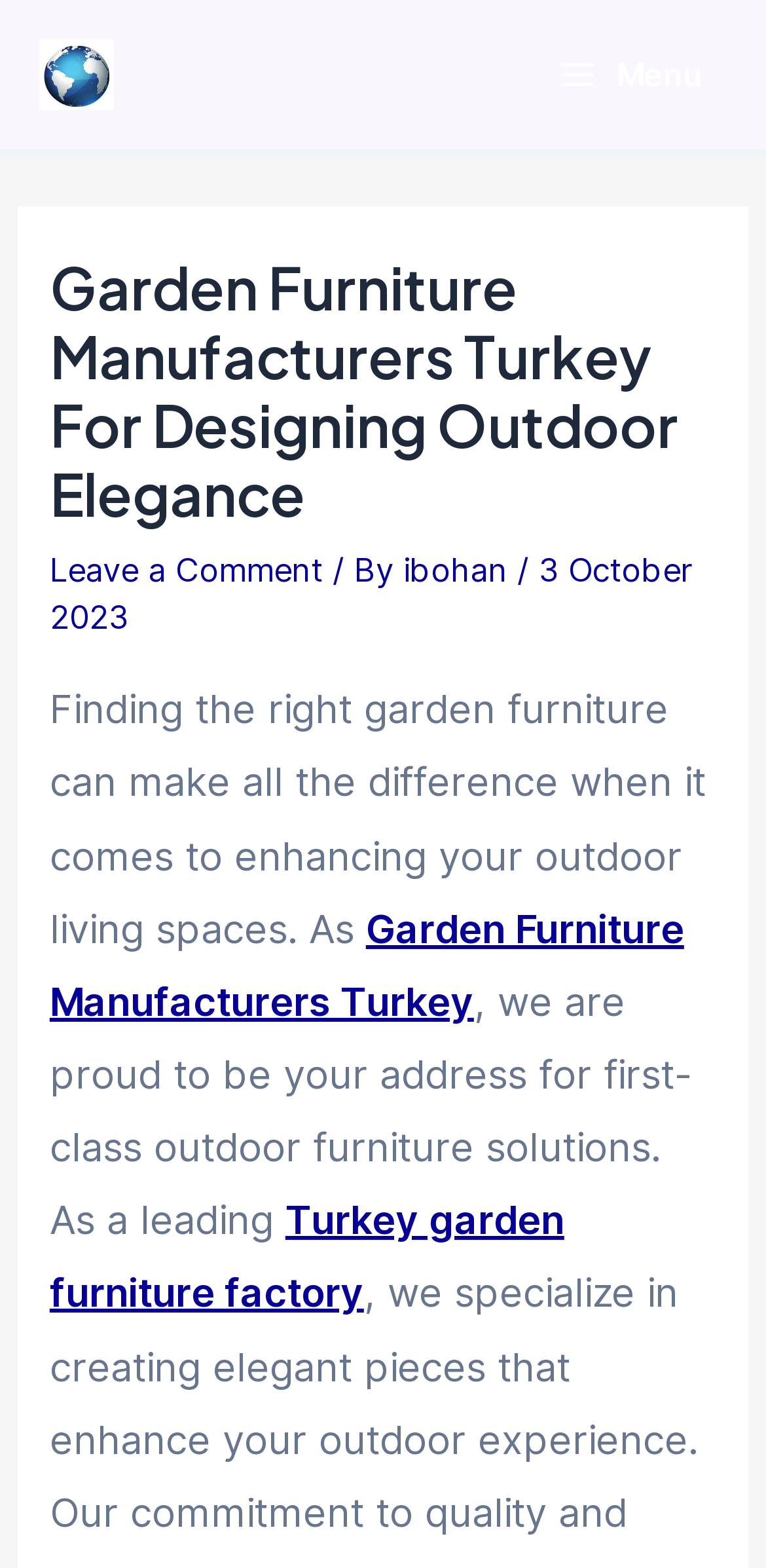What is the company's phone number?
Based on the visual details in the image, please answer the question thoroughly.

The phone number can be found on the top of the webpage, which is +90 533 2460404, and it's also mentioned in the meta description.